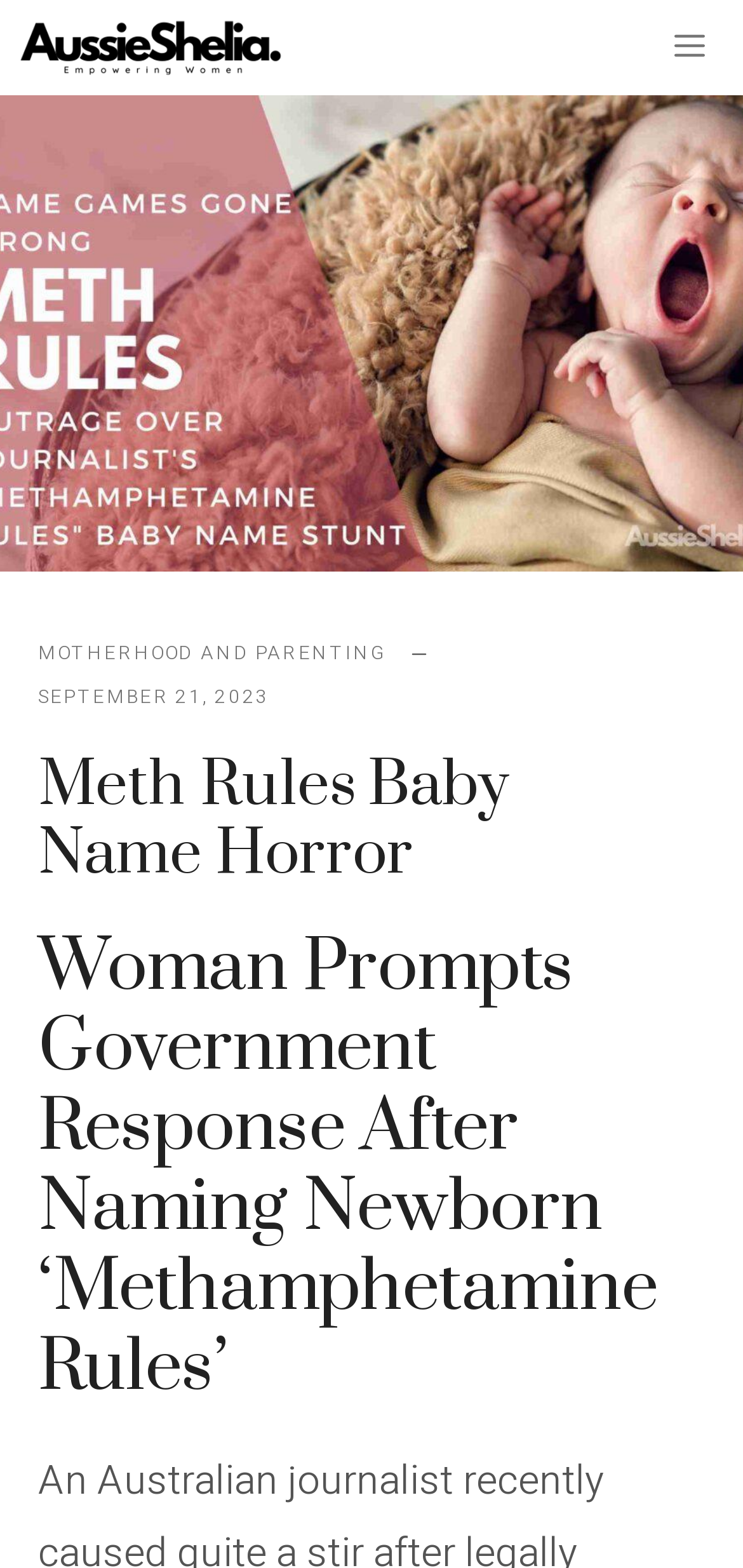Is the menu expanded?
Refer to the image and respond with a one-word or short-phrase answer.

False